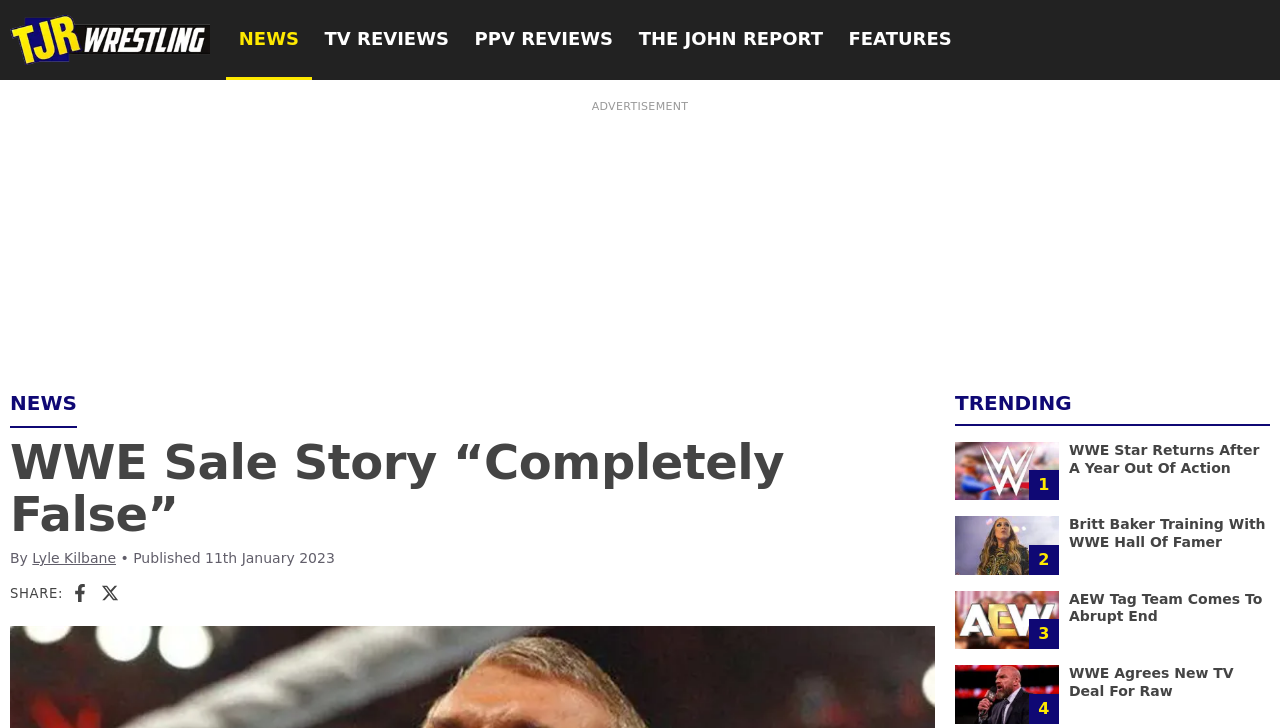Pinpoint the bounding box coordinates of the clickable area necessary to execute the following instruction: "Read the trending news about WWE Star Returns After A Year Out Of Action". The coordinates should be given as four float numbers between 0 and 1, namely [left, top, right, bottom].

[0.835, 0.607, 0.984, 0.653]